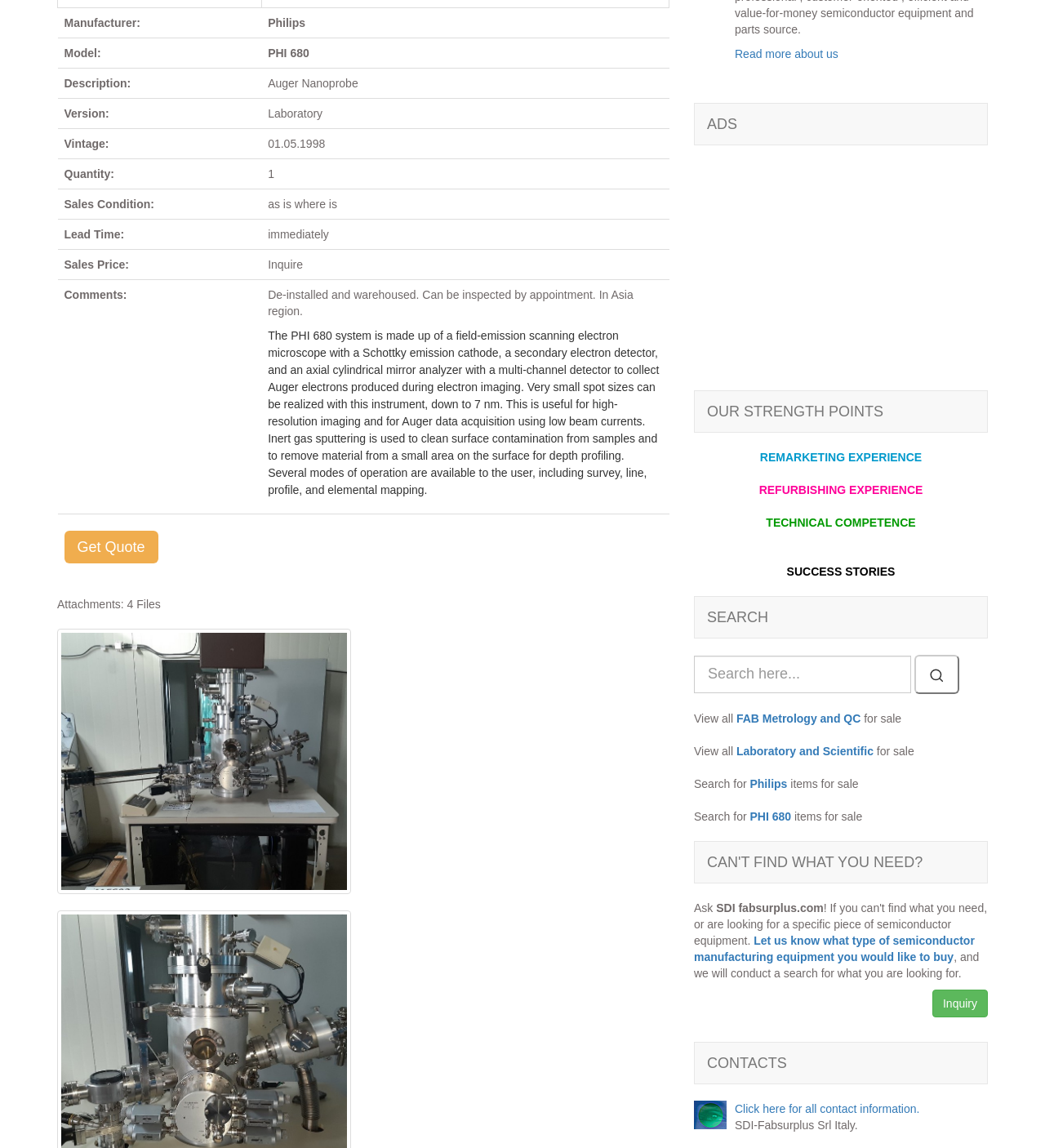Please find the bounding box for the following UI element description. Provide the coordinates in (top-left x, top-left y, bottom-right x, bottom-right y) format, with values between 0 and 1: Laboratory and Scientific

[0.705, 0.649, 0.836, 0.66]